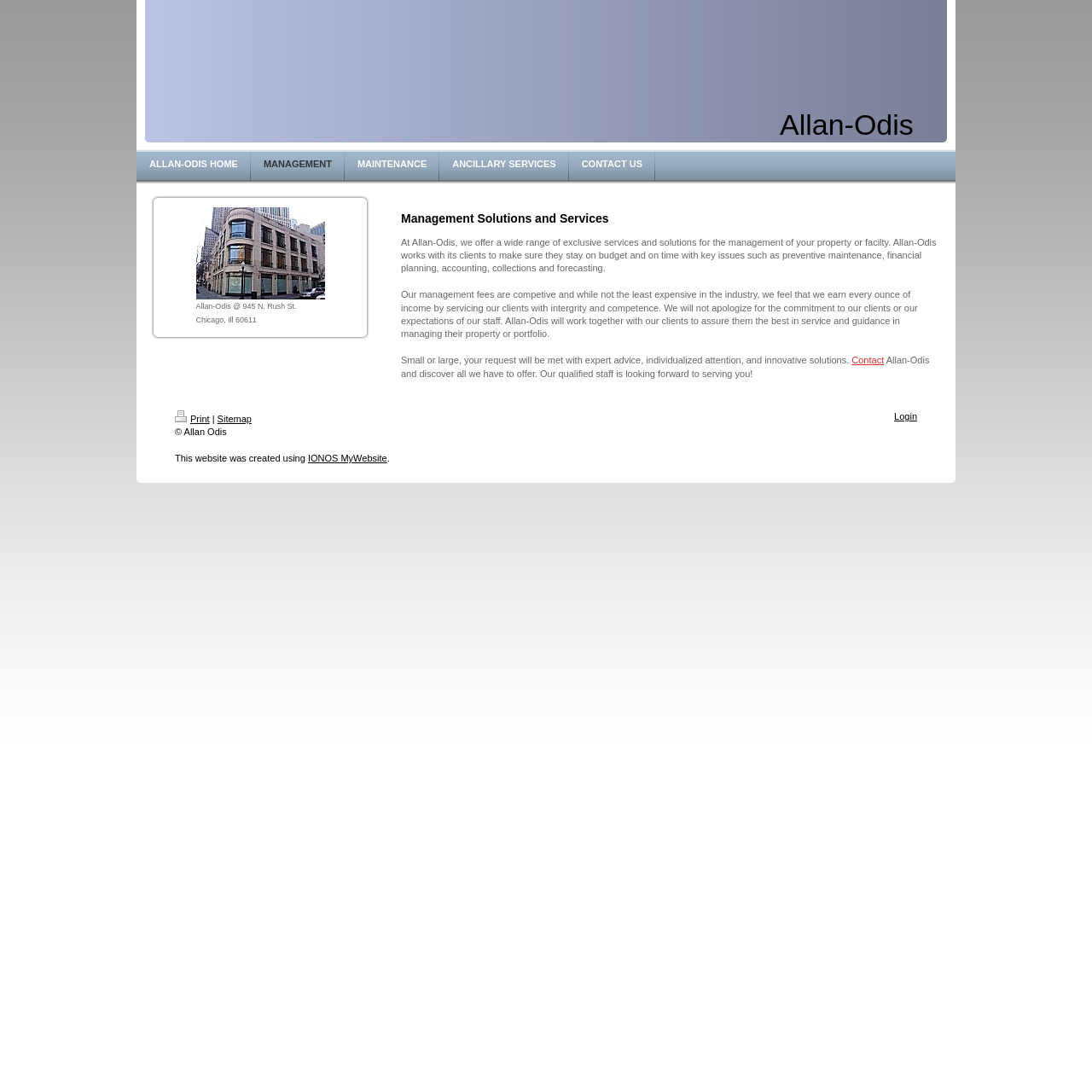How can I contact Allan Odis?
Carefully analyze the image and provide a thorough answer to the question.

The webpage provides a 'Contact' link, which can be used to get in touch with Allan Odis. Additionally, there is a 'Contact Us' link in the top navigation bar.